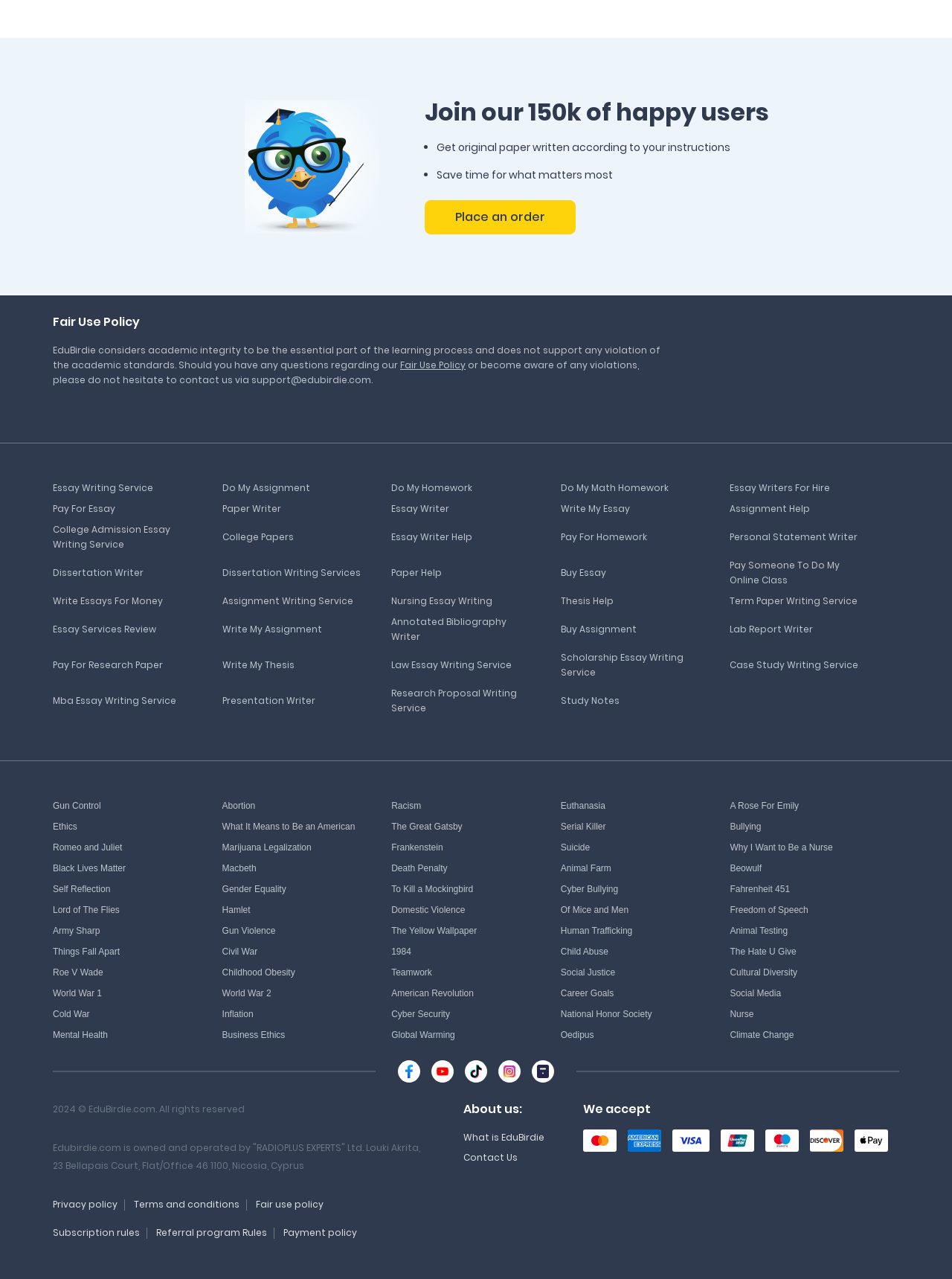Pinpoint the bounding box coordinates of the element to be clicked to execute the instruction: "Read 'Fair Use Policy'".

[0.055, 0.245, 0.147, 0.258]